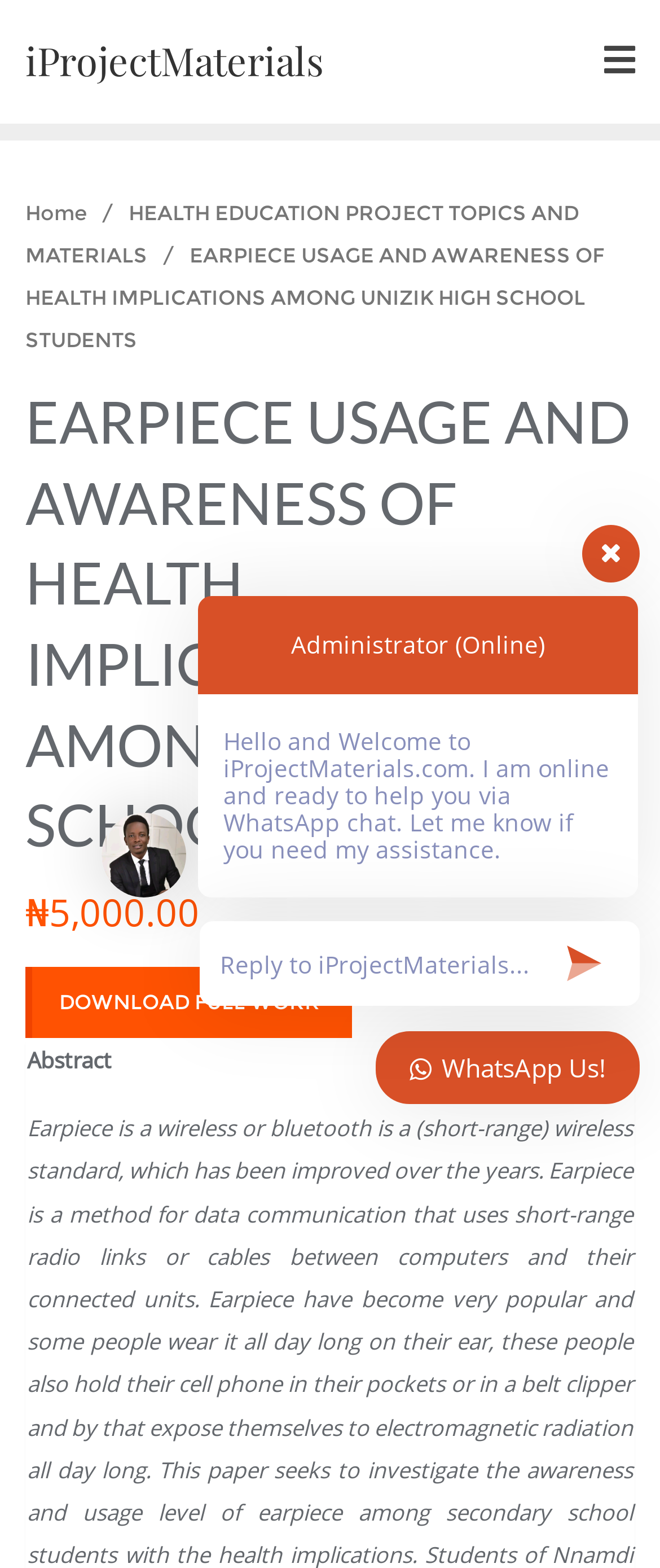Summarize the webpage with a detailed and informative caption.

The webpage appears to be a project materials website, specifically showcasing a project titled "EARPIECE USAGE AND AWARENESS OF HEALTH IMPLICATIONS AMONG UNIZIK HIGH SCHOOL STUDENTS". 

At the top left corner, there is a link to "iProjectMaterials" which is also a heading. To the right of this link, there is a navigation menu or breadcrumb trail that displays the path "Home > HEALTH EDUCATION PROJECT TOPICS AND MATERIALS > EARPIECE USAGE AND AWARENESS OF HEALTH IMPLICATIONS AMONG UNIZIK HIGH SCHOOL STUDENTS". 

Below the navigation menu, there is a large heading that displays the project title. Underneath this heading, there is a price tag of "₦5,000.00" and a button to "DOWNLOAD FULL WORK". The button has a smaller text "Abstract" below it.

On the right side of the page, there is an image with the text "WeCreativez WhatsApp Support" and a static text "Administrator (Online)" with a welcome message. Below this message, there is a textbox to "Reply to iProjectMaterials..." and a small image to the right of the textbox. 

Further down, there is a static text "WhatsApp Us!" with a small image to its right.